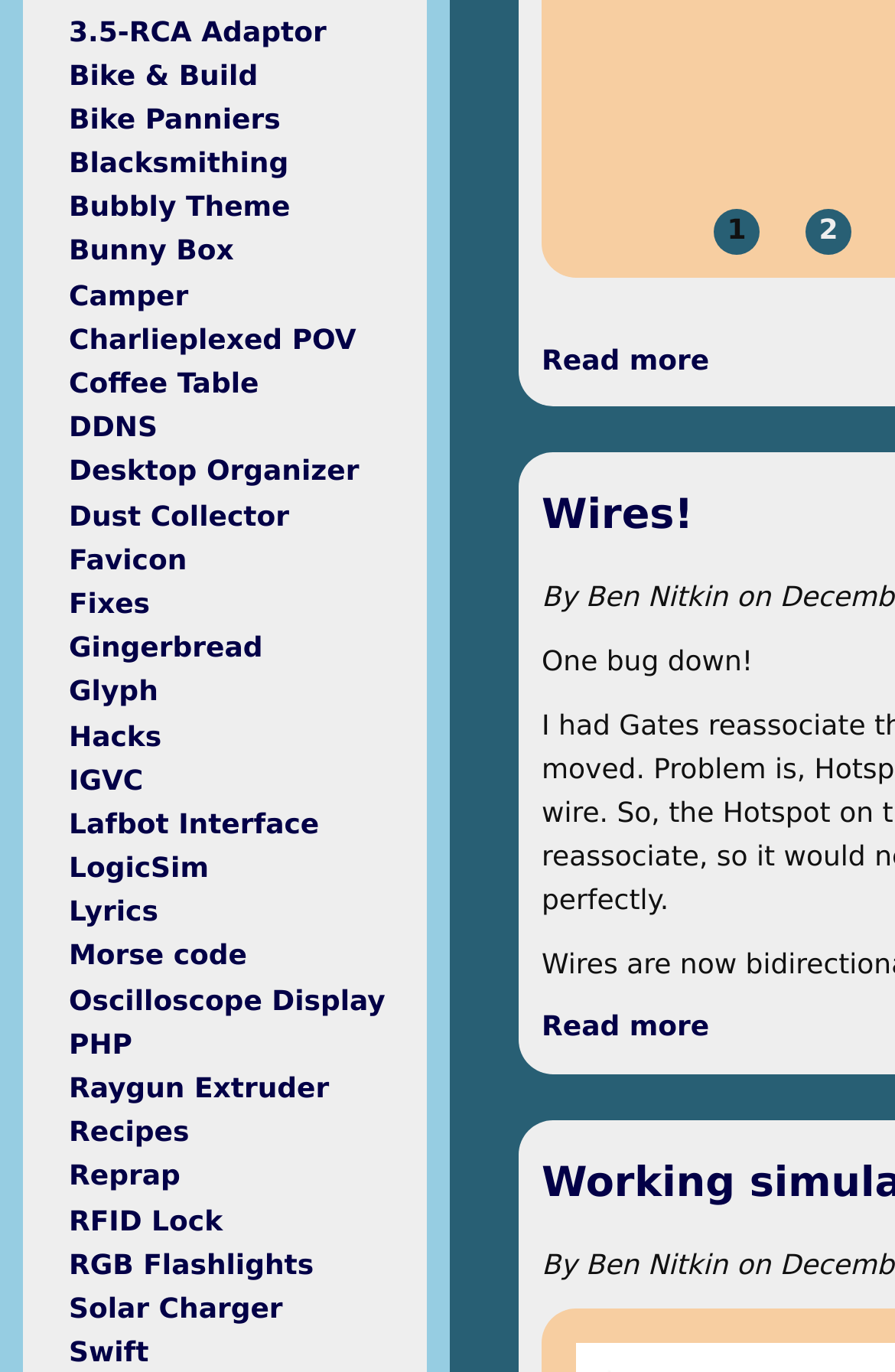Please find the bounding box for the UI element described by: "Read more about Wires!".

[0.605, 0.737, 0.792, 0.76]